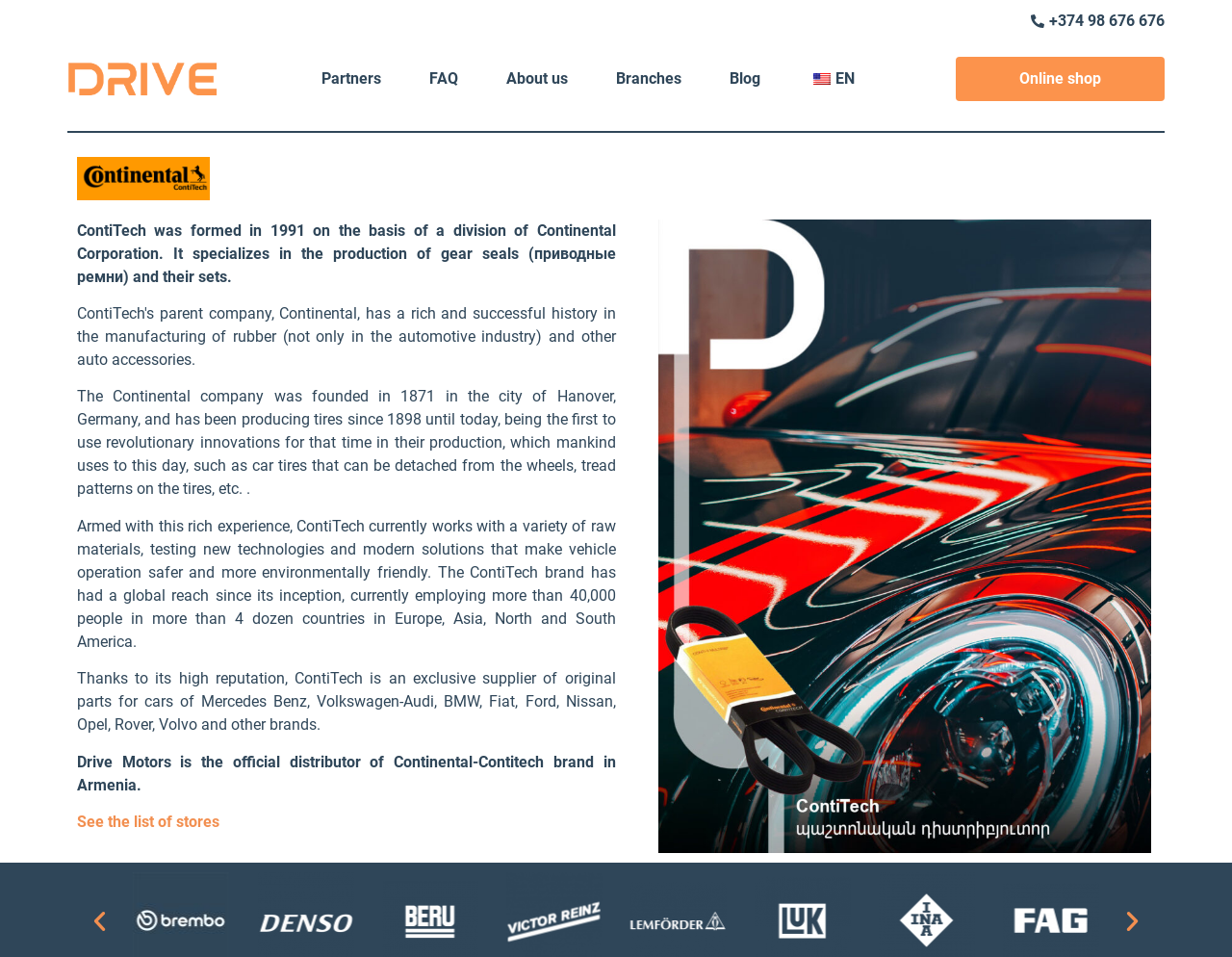Pinpoint the bounding box coordinates of the clickable area necessary to execute the following instruction: "visit Trillitech". The coordinates should be given as four float numbers between 0 and 1, namely [left, top, right, bottom].

None